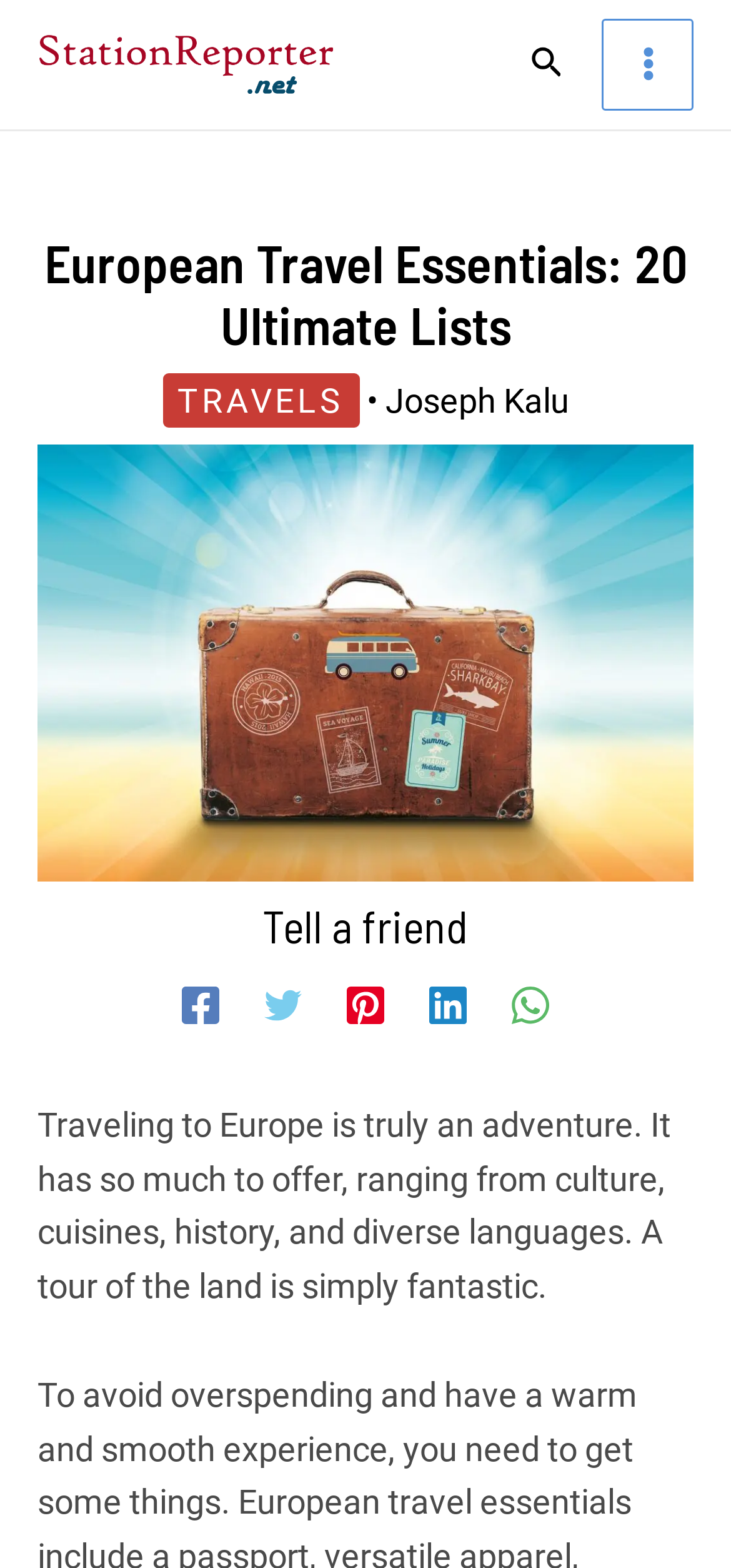Provide a thorough and detailed response to the question by examining the image: 
What is the purpose of the 'Tell a friend' section?

I analyzed the 'Tell a friend' section and found that it provides links to social media platforms, which suggests that the purpose of this section is to allow users to share the webpage with their friends and followers.